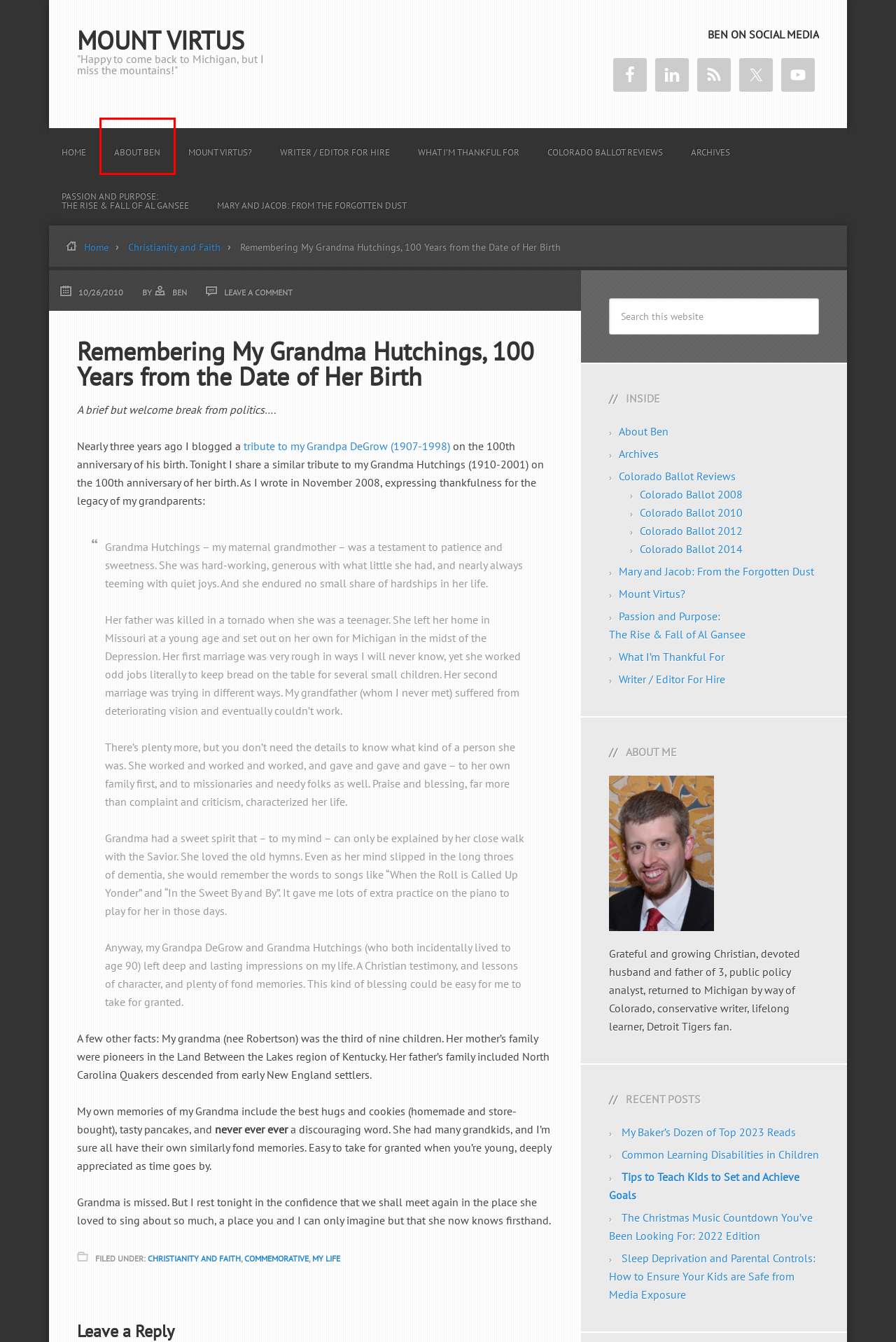You are given a screenshot depicting a webpage with a red bounding box around a UI element. Select the description that best corresponds to the new webpage after clicking the selected element. Here are the choices:
A. Christianity and Faith
B. About Ben
C. Colorado Ballot Reviews
D. Commemorative
E. Mount Virtus – "Happy to come back to Michigan, but I miss the mountains!"
F. Writer / Editor For Hire
G. Archives
H. Mary and Jacob: From the Forgotten Dust

B